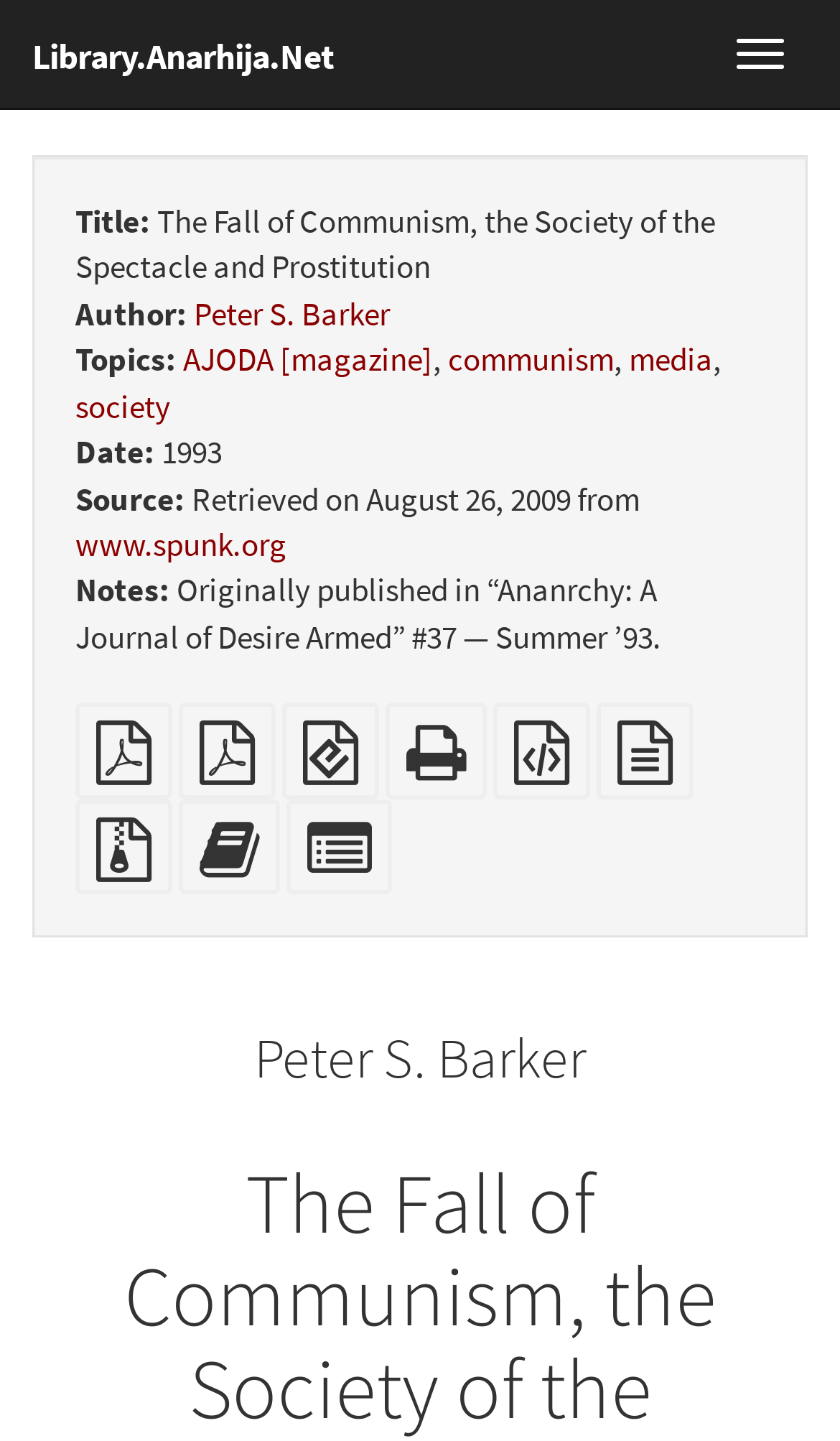Specify the bounding box coordinates (top-left x, top-left y, bottom-right x, bottom-right y) of the UI element in the screenshot that matches this description: EPUB (for mobile devices)

[0.336, 0.516, 0.451, 0.545]